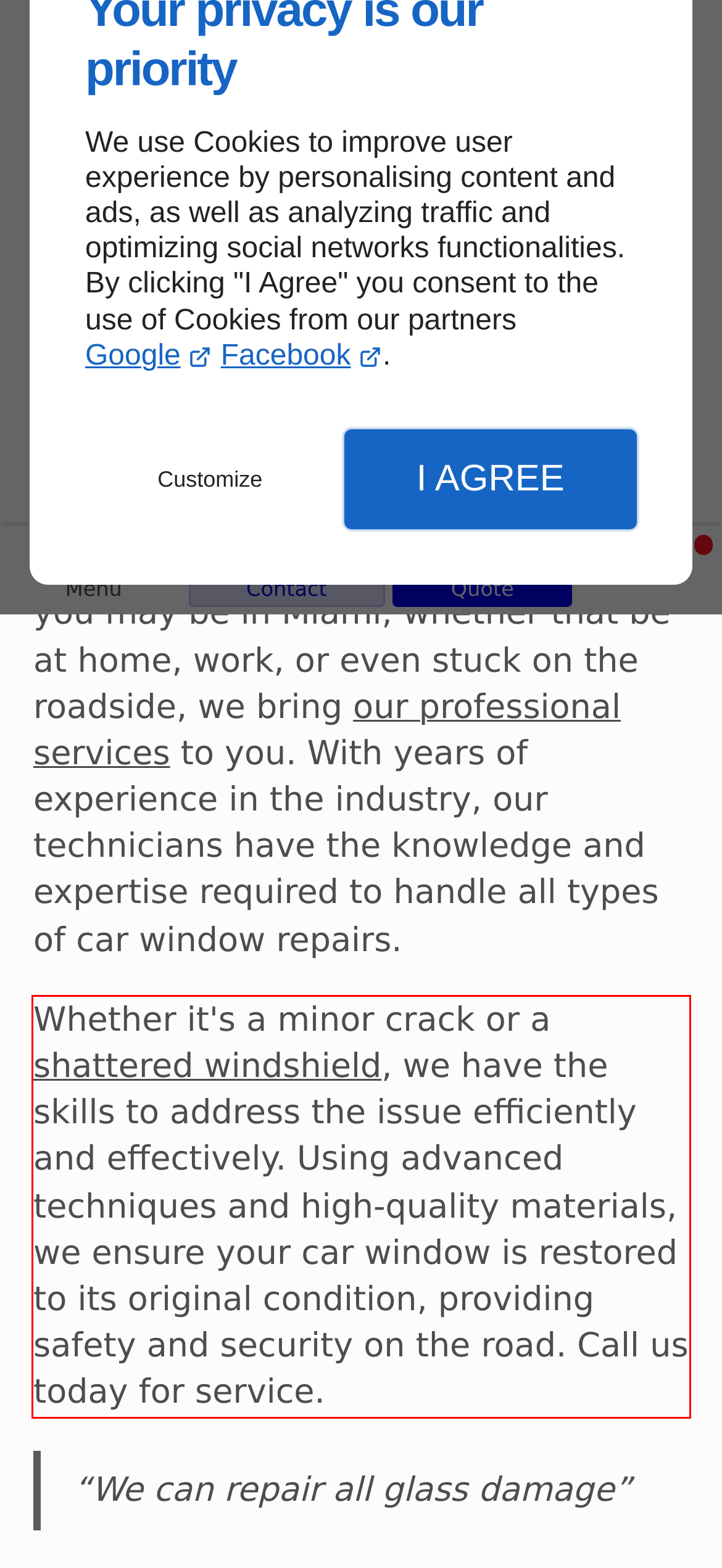View the screenshot of the webpage and identify the UI element surrounded by a red bounding box. Extract the text contained within this red bounding box.

Whether it's a minor crack or a shattered windshield, we have the skills to address the issue efficiently and effectively. Using advanced techniques and high-quality materials, we ensure your car window is restored to its original condition, providing safety and security on the road. Call us today for service.